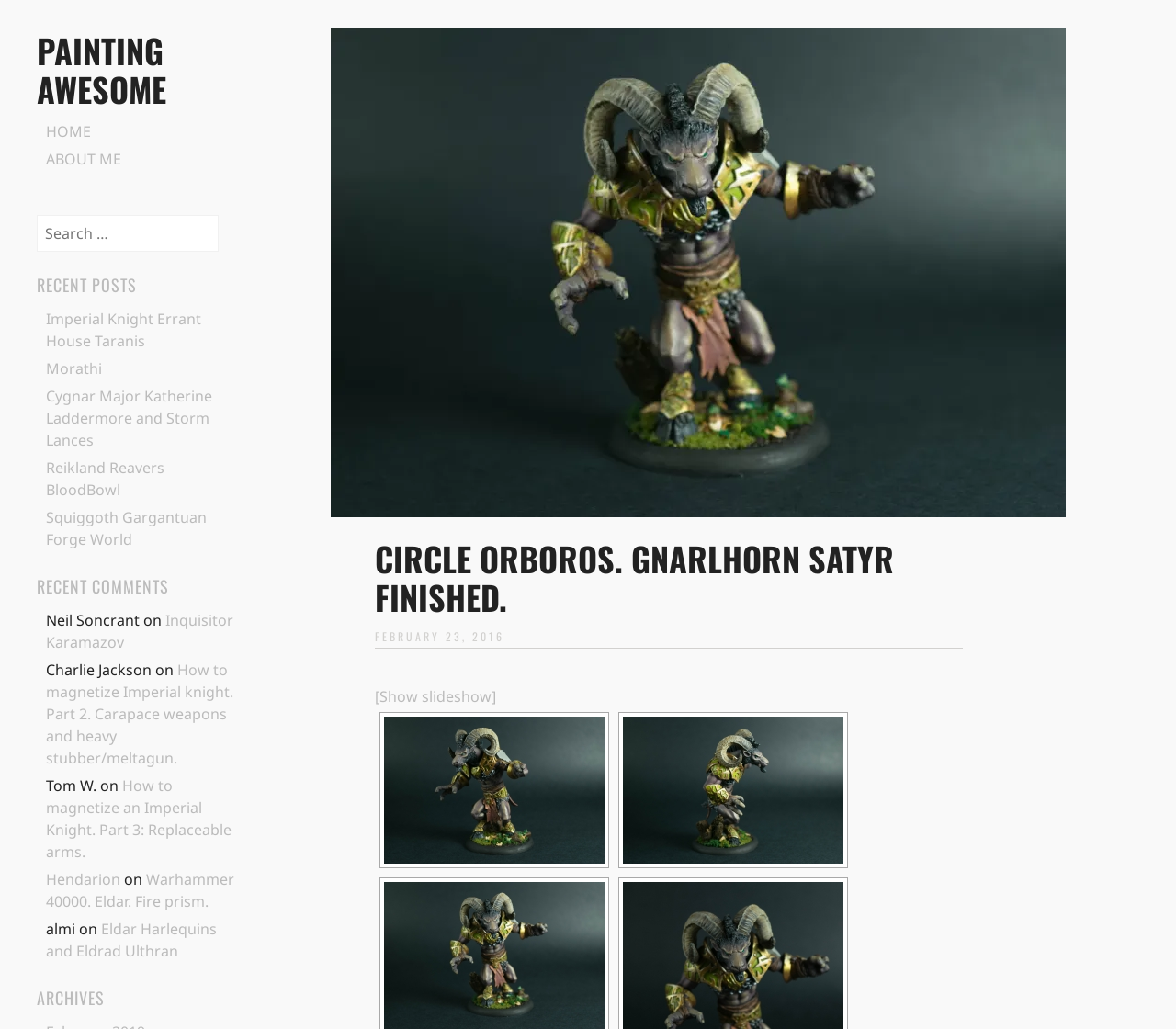Answer the question below using just one word or a short phrase: 
What is the title of the recent post?

Imperial Knight Errant House Taranis